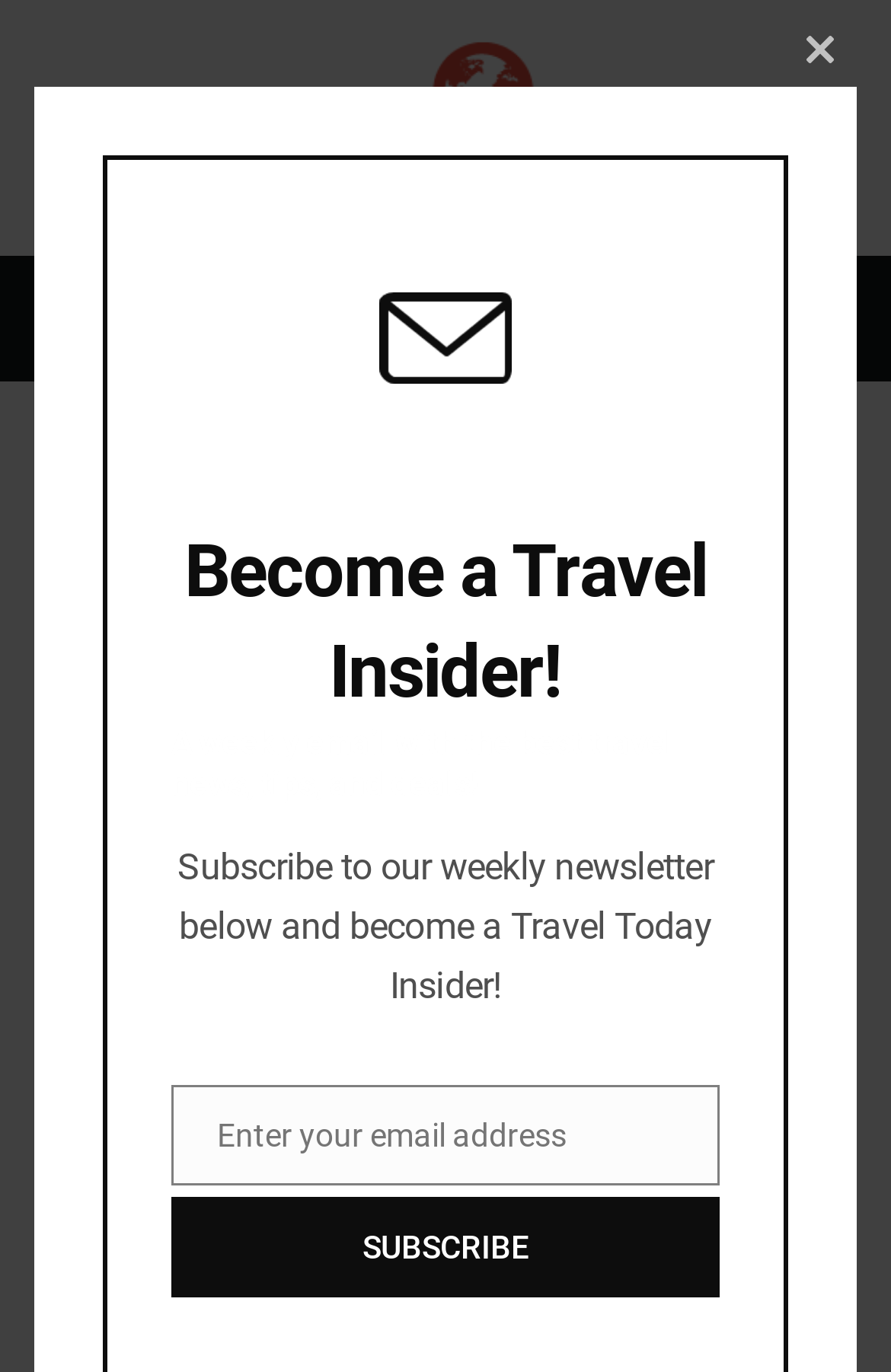Please identify and generate the text content of the webpage's main heading.

Winter Wonders Await at Virgin Hotels NYC: A Holiday Haven in the Heart of Manhattan